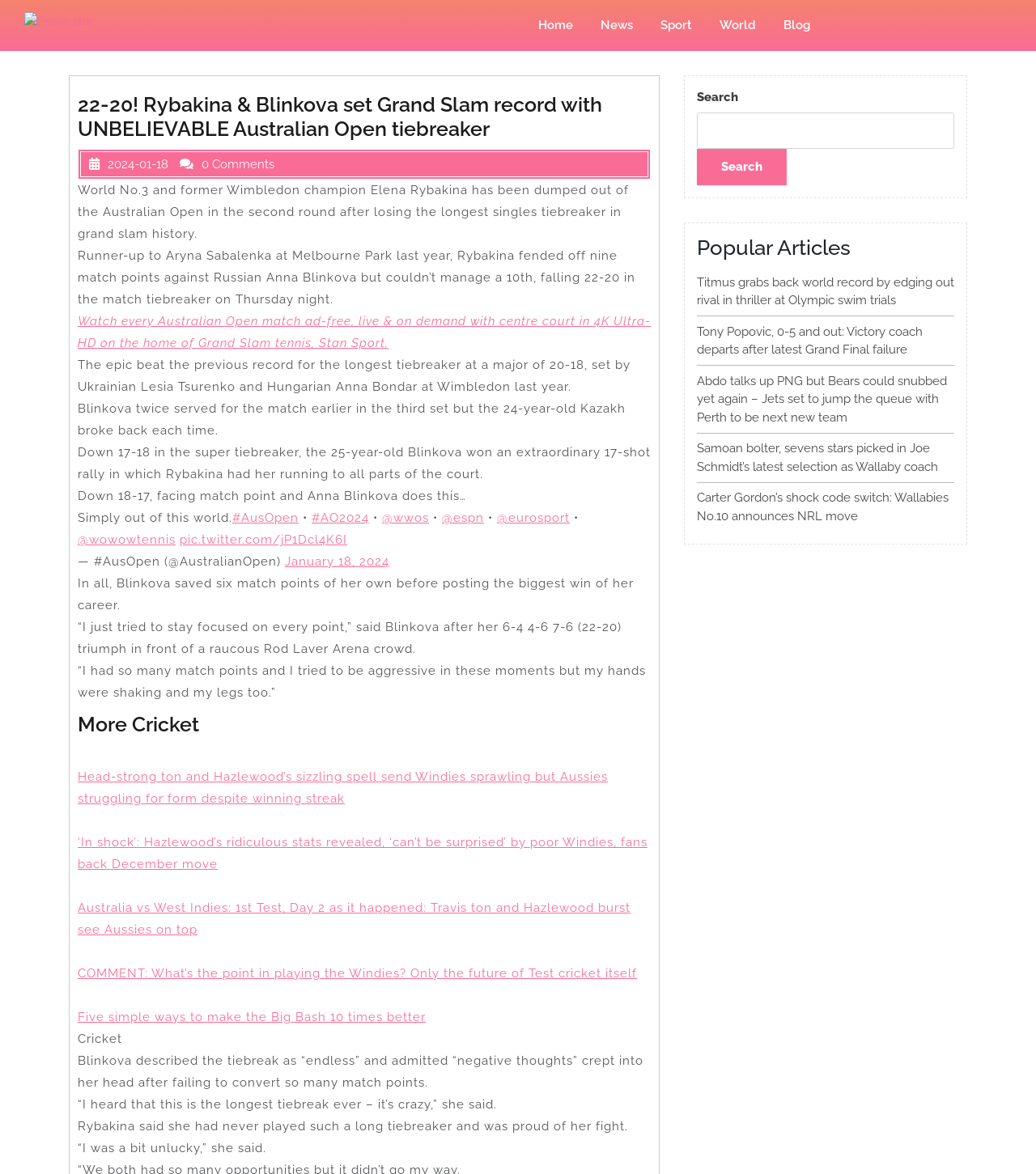Please find the bounding box coordinates of the element that needs to be clicked to perform the following instruction: "View the 'Popular Articles'". The bounding box coordinates should be four float numbers between 0 and 1, represented as [left, top, right, bottom].

[0.673, 0.201, 0.921, 0.222]